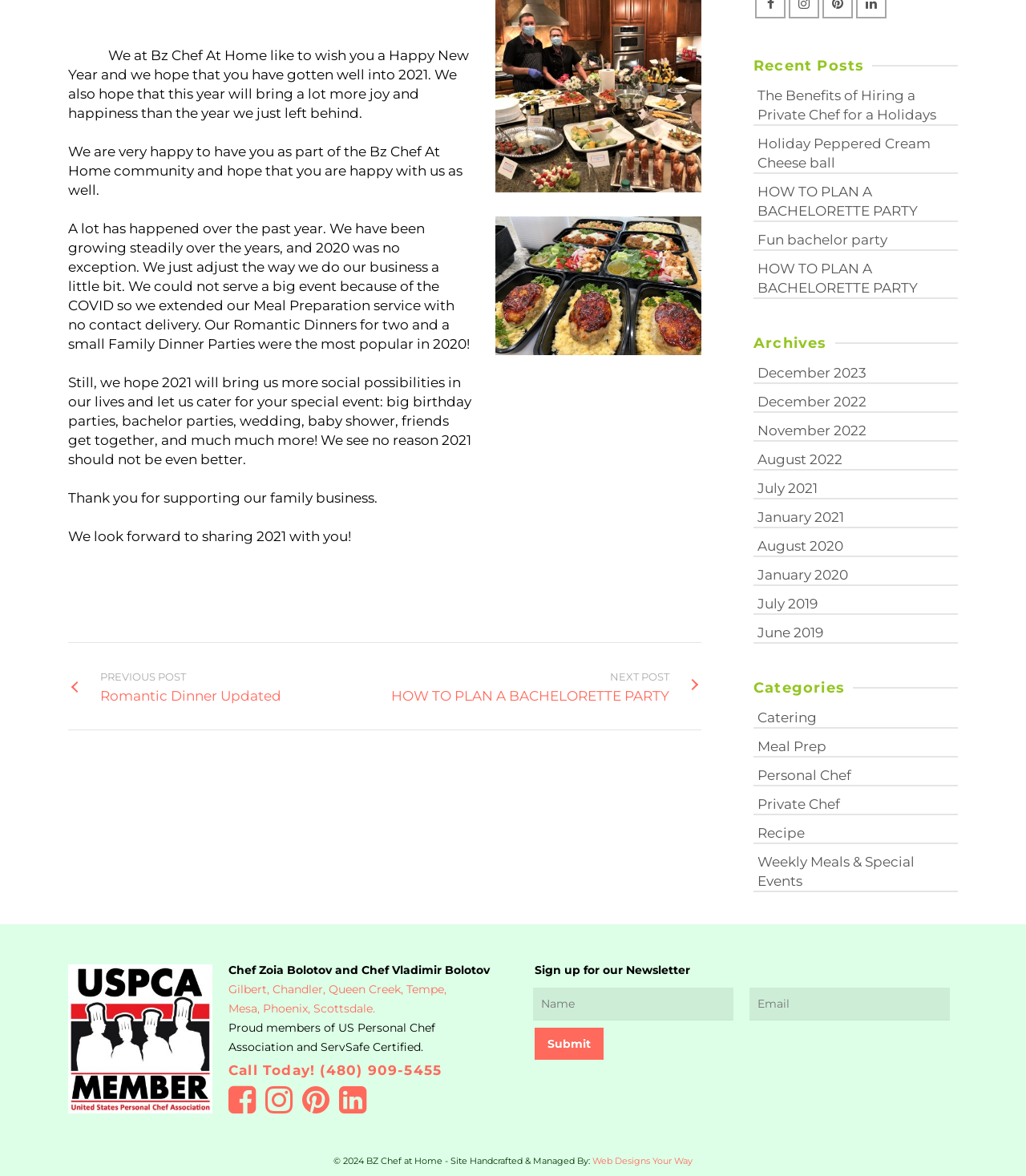Identify the bounding box for the UI element that is described as follows: "August 2020".

[0.734, 0.453, 0.934, 0.474]